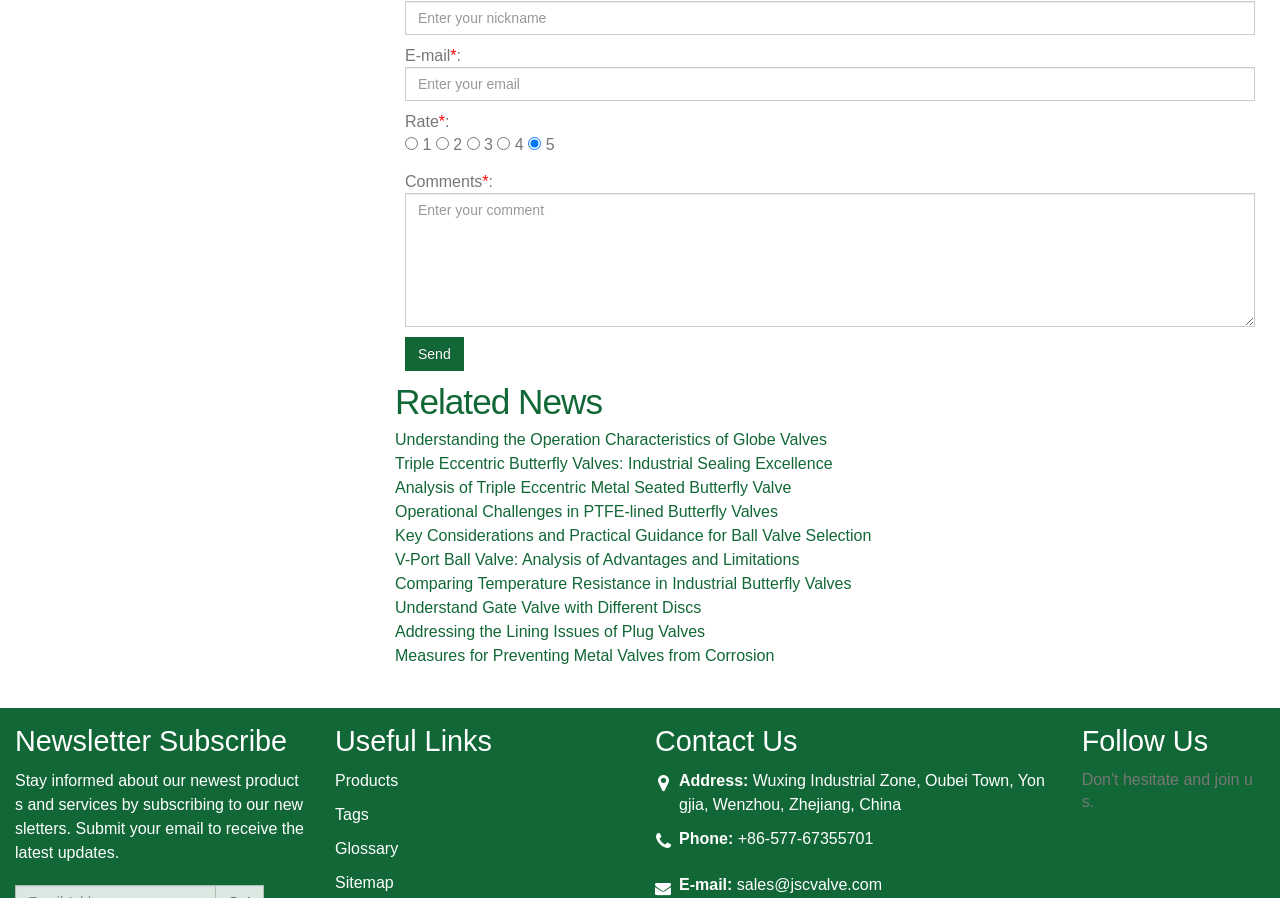Given the element description "Tags" in the screenshot, predict the bounding box coordinates of that UI element.

[0.262, 0.897, 0.288, 0.916]